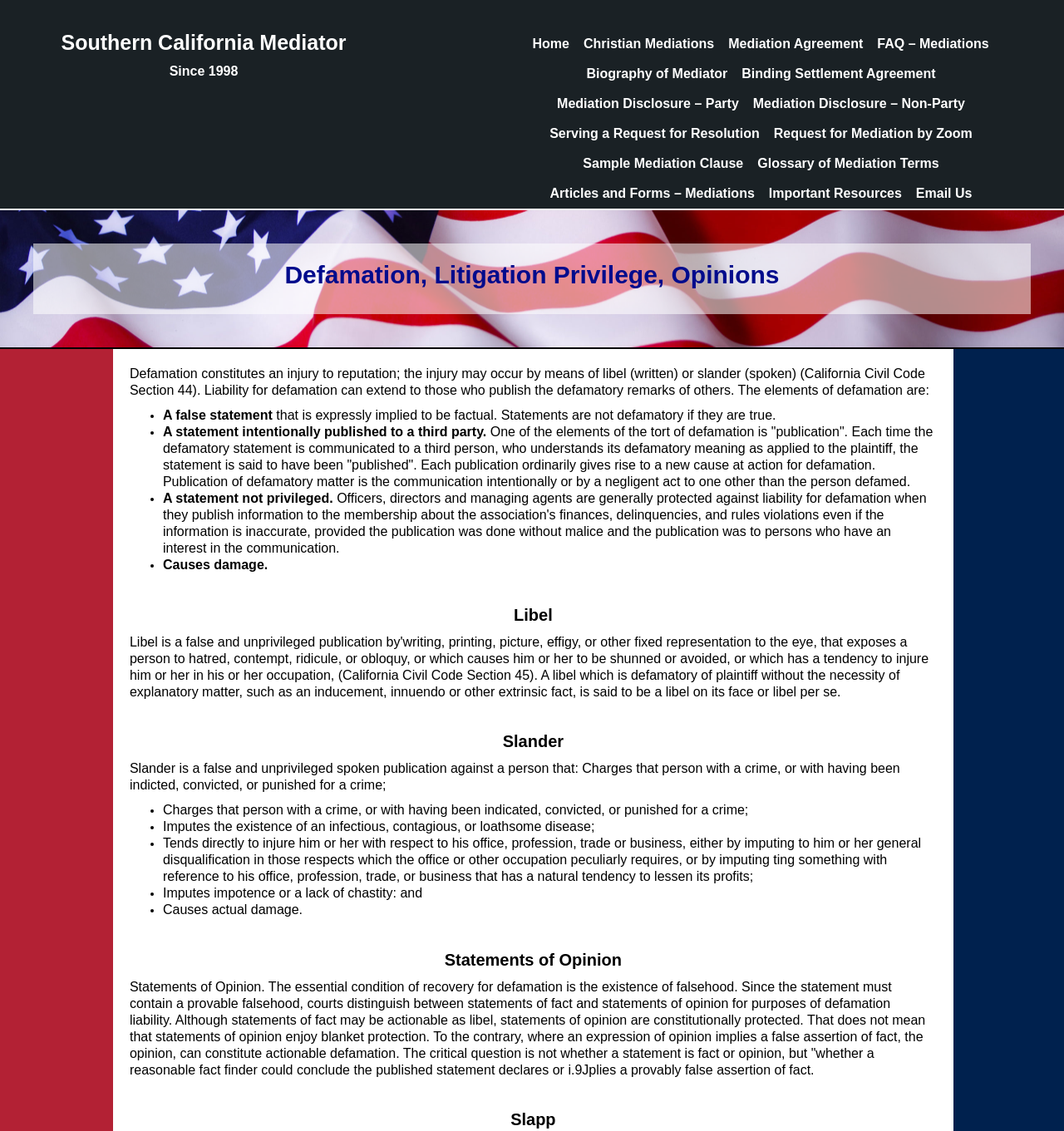What is the difference between statements of fact and statements of opinion in defamation?
Please answer the question with a detailed response using the information from the screenshot.

The webpage distinguishes between statements of fact and statements of opinion, stating that 'statements of fact may be actionable as libel, statements of opinion are constitutionally protected' which implies that statements of fact can be considered defamation, while statements of opinion are protected by the constitution.